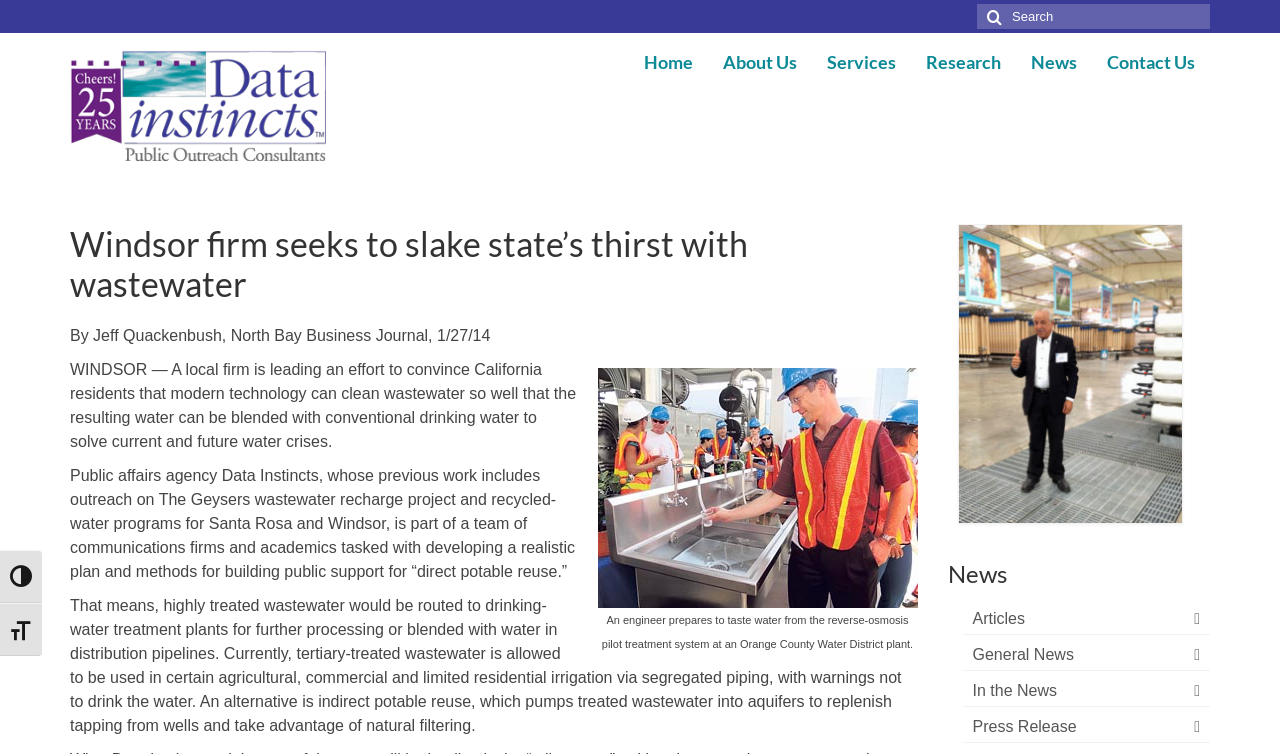Pinpoint the bounding box coordinates of the area that should be clicked to complete the following instruction: "View articles". The coordinates must be given as four float numbers between 0 and 1, i.e., [left, top, right, bottom].

[0.752, 0.801, 0.945, 0.842]